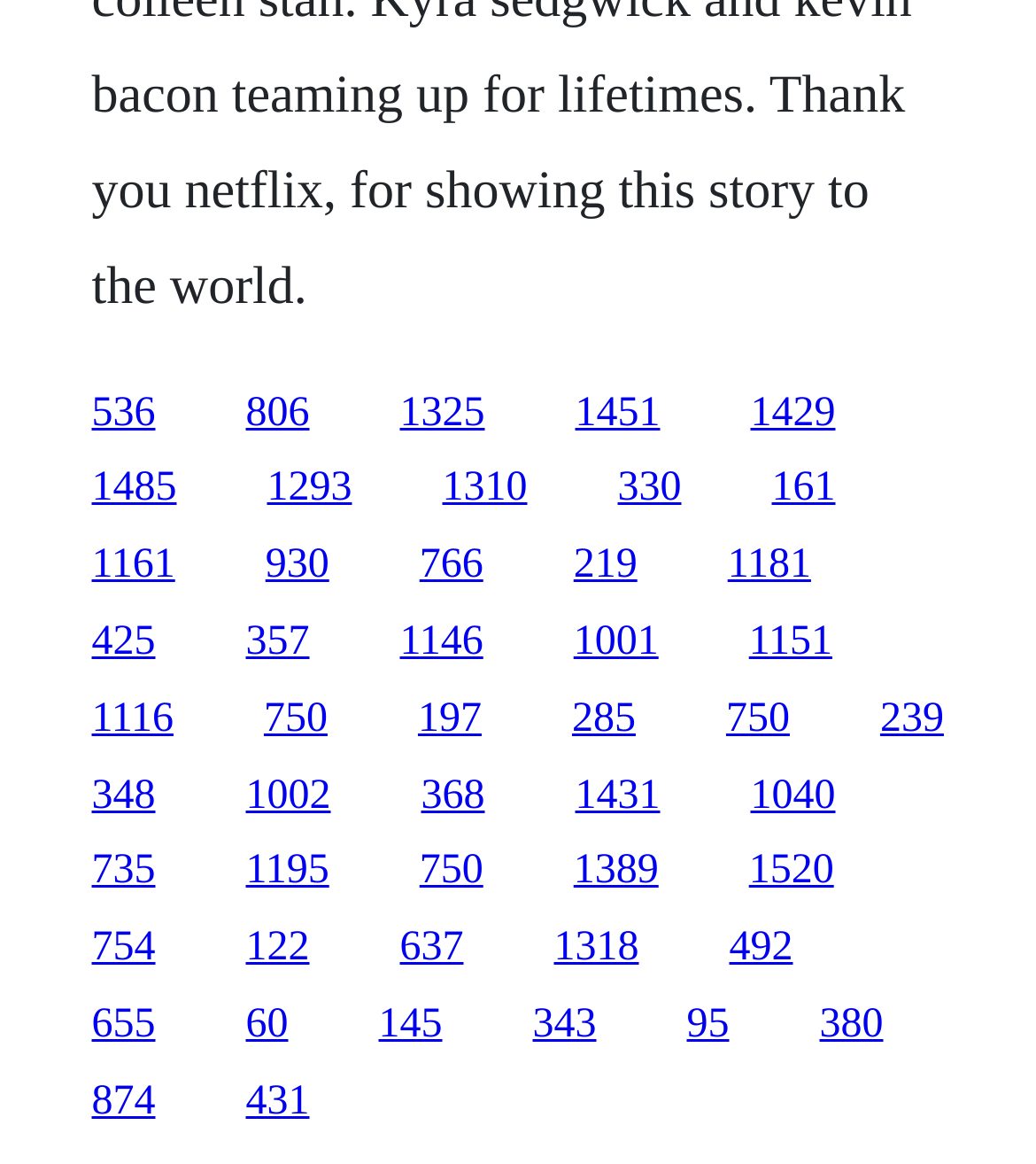Identify the coordinates of the bounding box for the element that must be clicked to accomplish the instruction: "follow the twelfth link".

[0.088, 0.466, 0.169, 0.505]